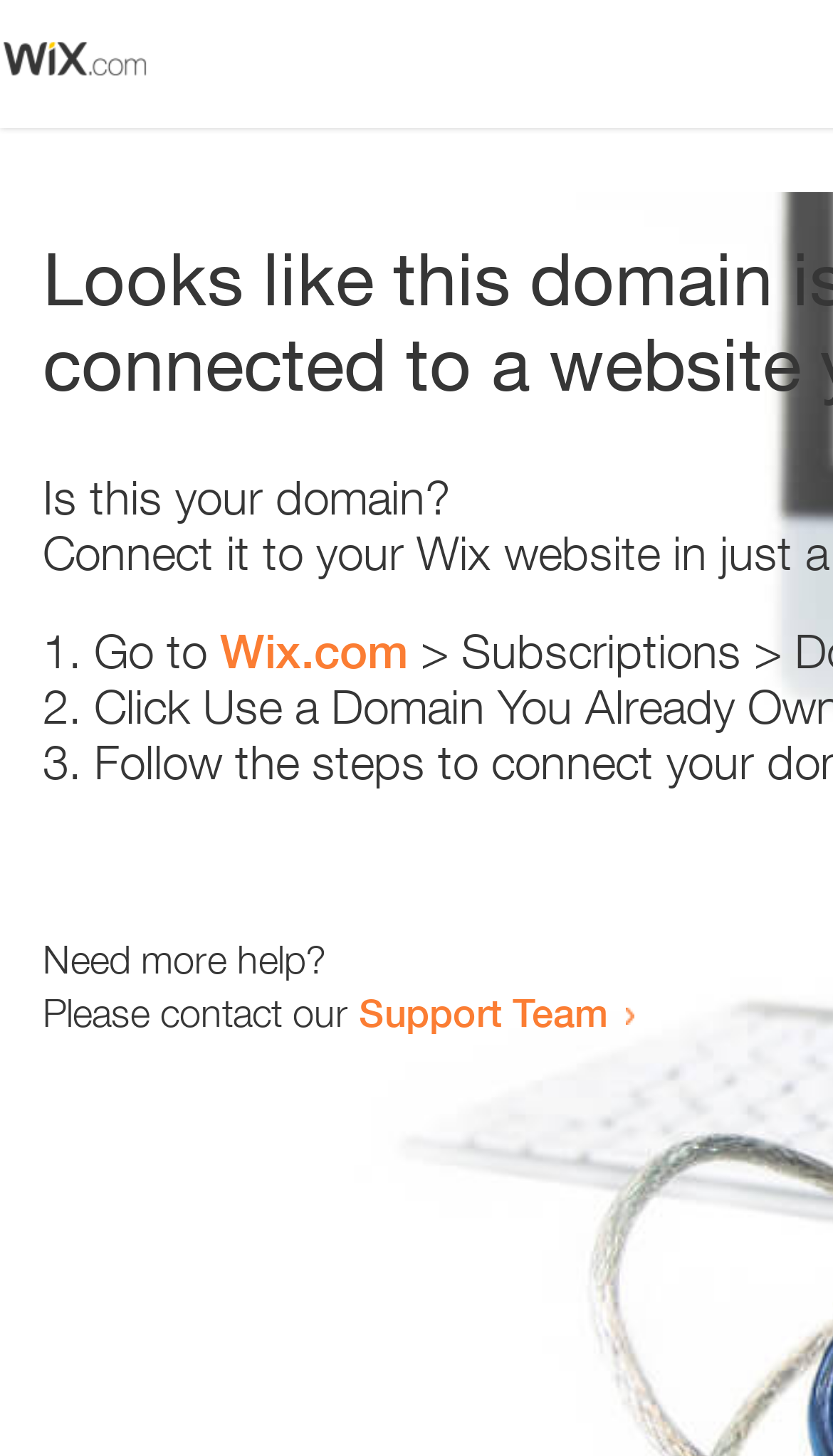What is the domain being referred to?
Based on the image, give a one-word or short phrase answer.

Wix.com